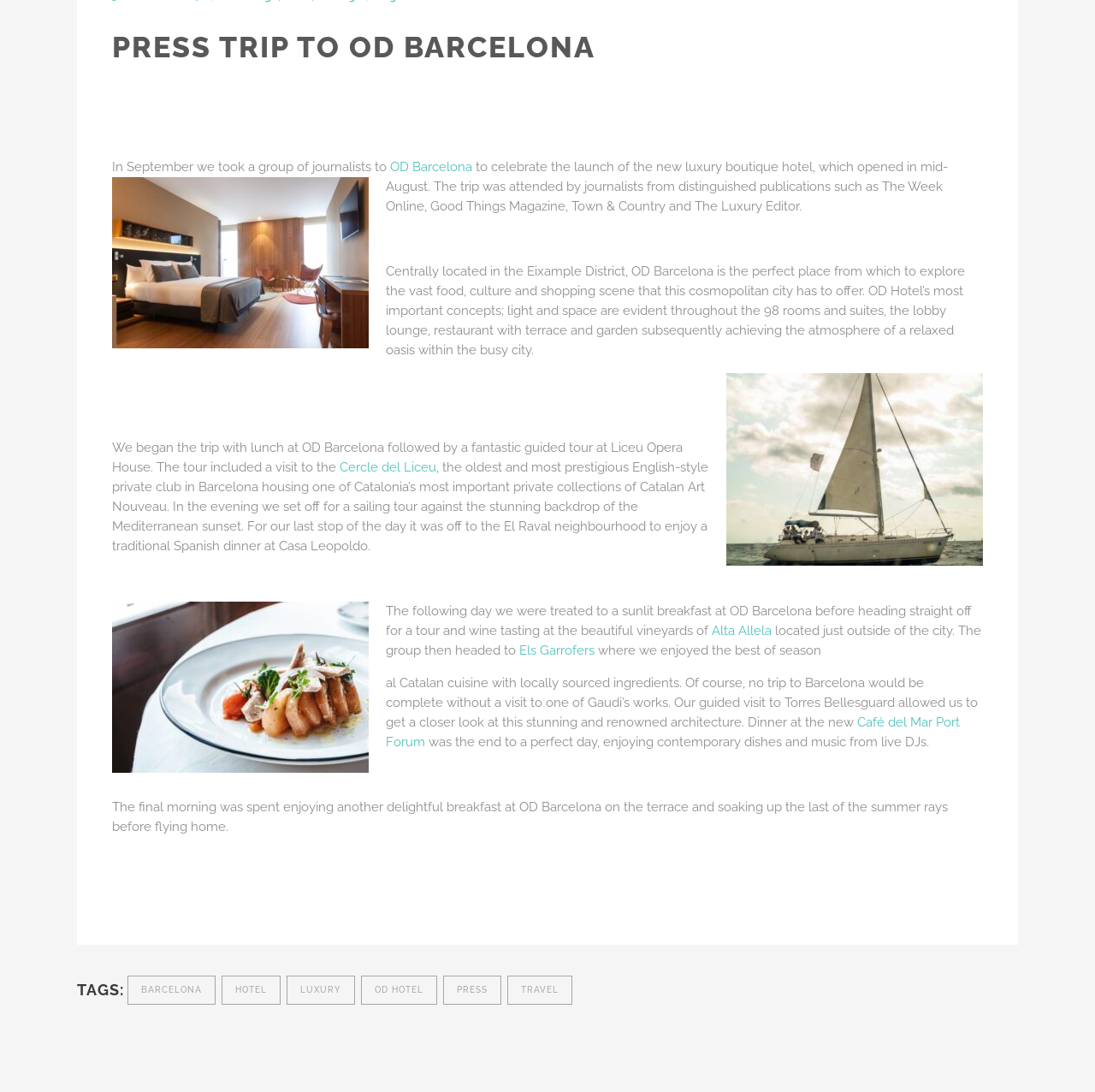Give a one-word or one-phrase response to the question: 
What is the name of the opera house visited during the trip?

Liceu Opera House